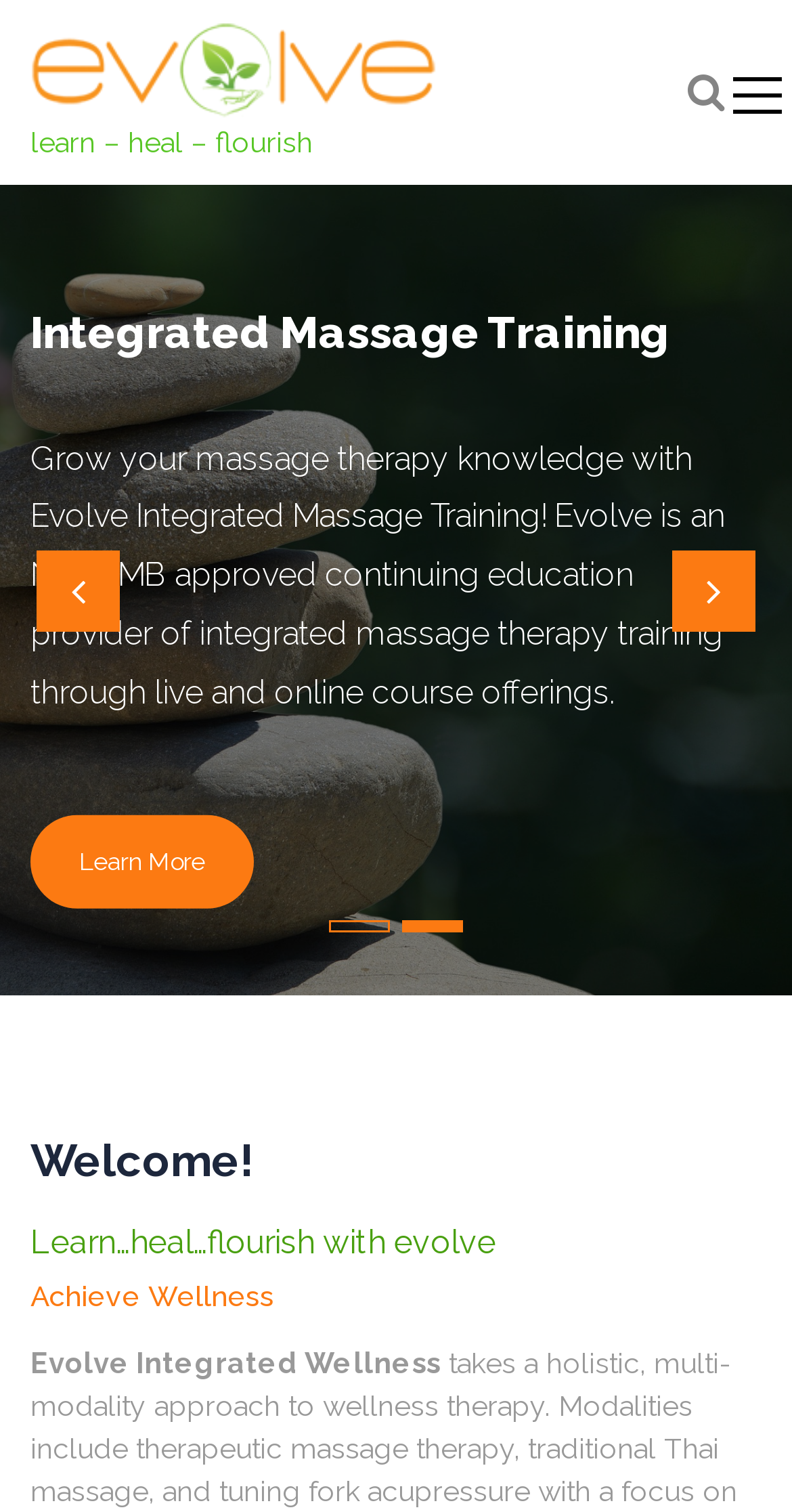What is the main topic of the Integrated Massage Training? Refer to the image and provide a one-word or short phrase answer.

Massage therapy